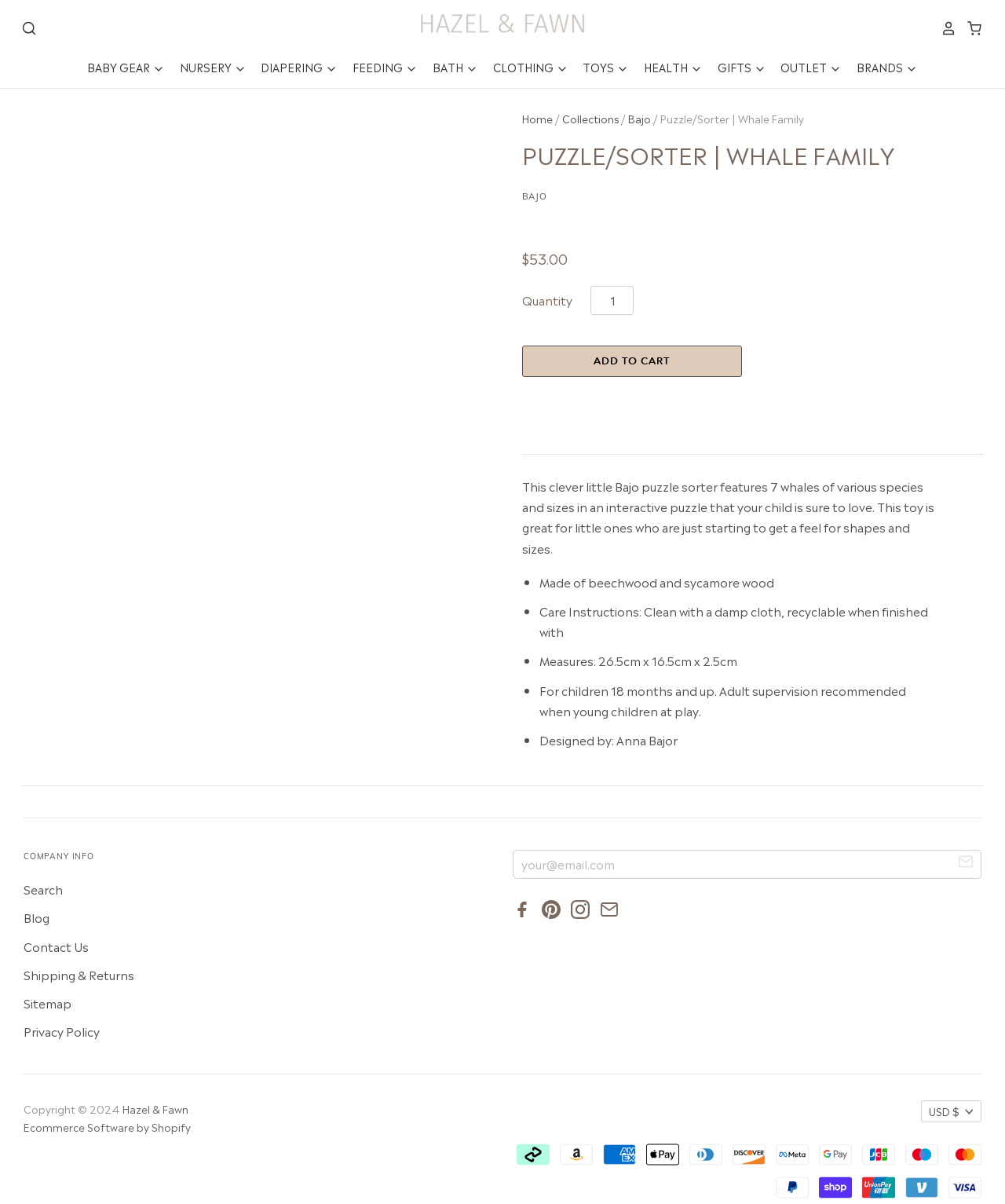Determine the bounding box coordinates of the target area to click to execute the following instruction: "Change the currency."

[0.916, 0.914, 0.977, 0.932]